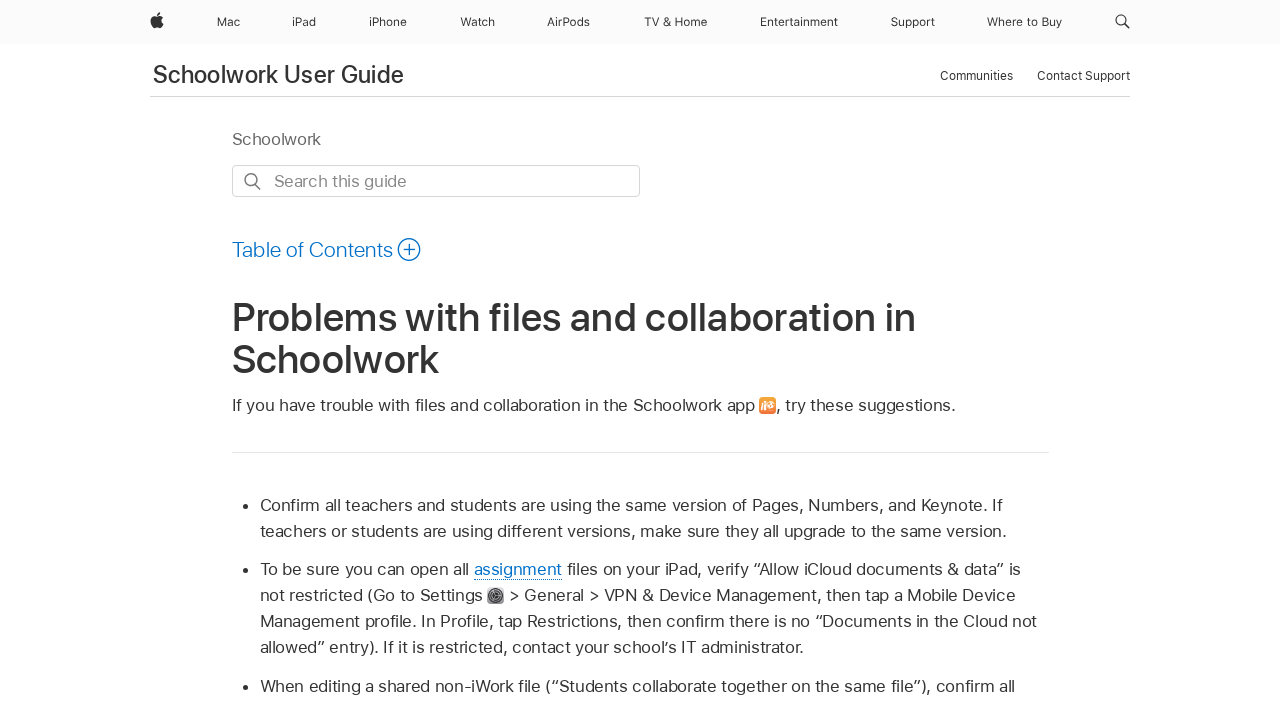Can you find the bounding box coordinates for the element to click on to achieve the instruction: "Click Apple"?

[0.111, 0.0, 0.134, 0.063]